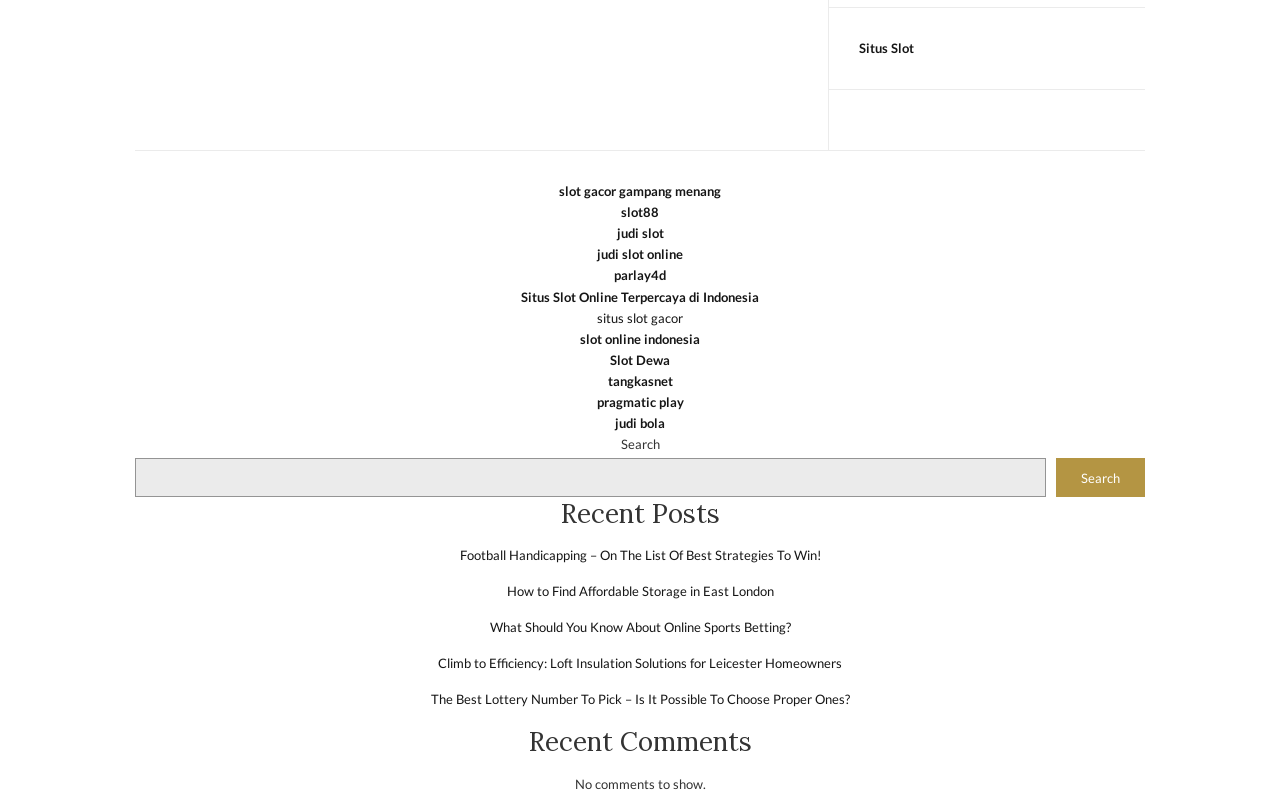Given the description of the UI element: "slot gacor gampang menang", predict the bounding box coordinates in the form of [left, top, right, bottom], with each value being a float between 0 and 1.

[0.437, 0.229, 0.563, 0.249]